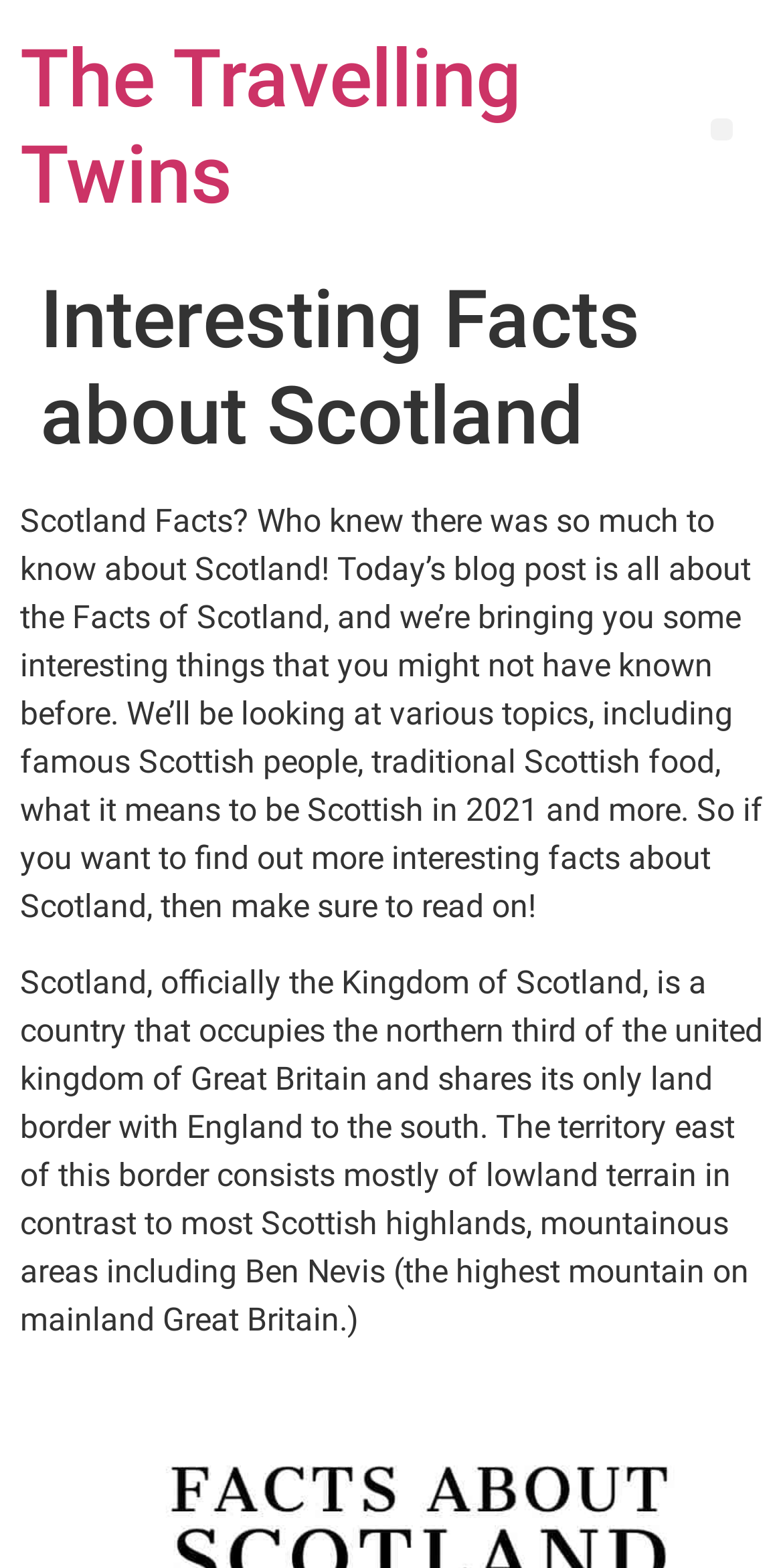From the given element description: "The Travelling Twins", find the bounding box for the UI element. Provide the coordinates as four float numbers between 0 and 1, in the order [left, top, right, bottom].

[0.026, 0.02, 0.667, 0.142]